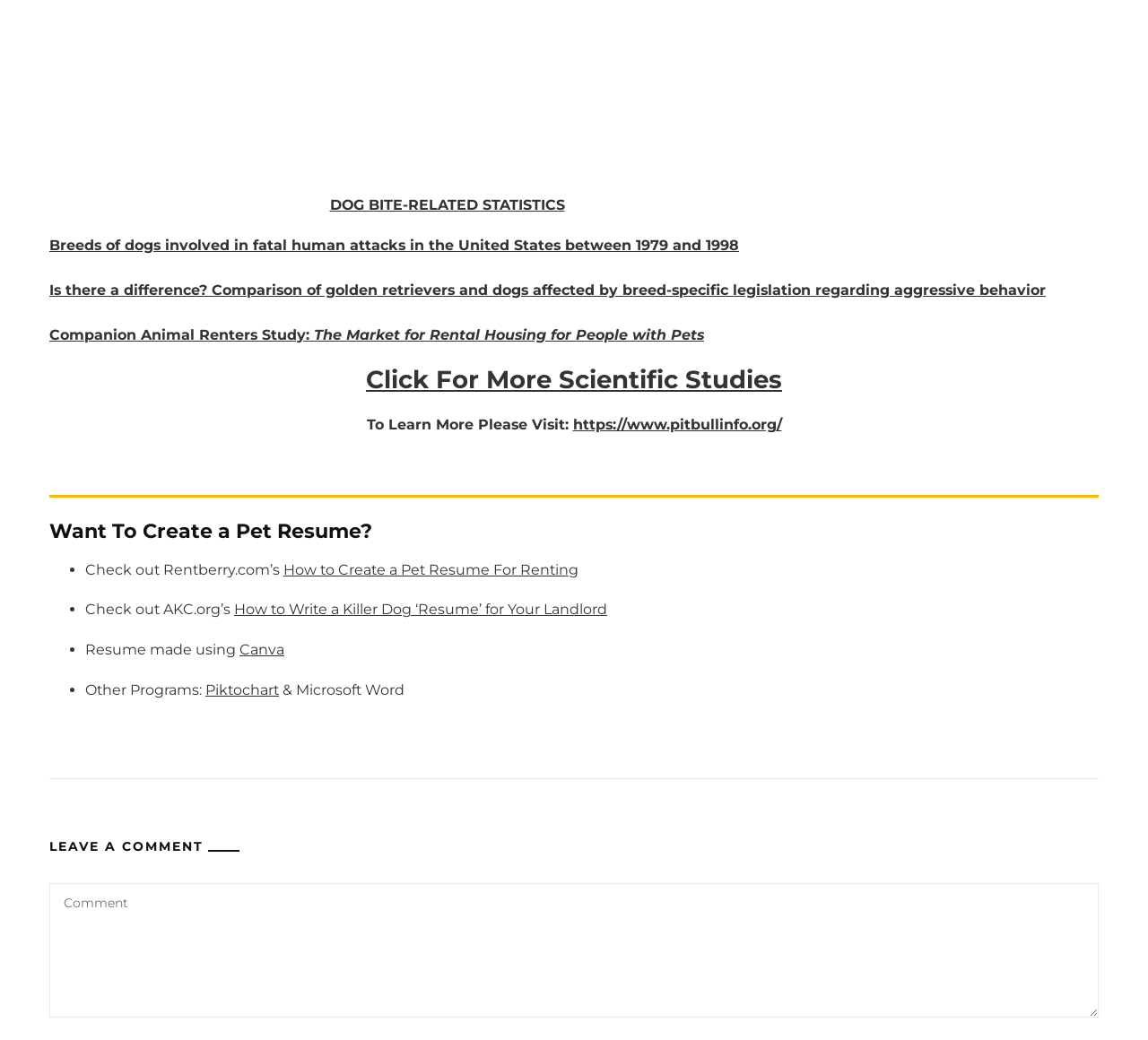Find the bounding box coordinates of the clickable element required to execute the following instruction: "Create a pet resume using Canva". Provide the coordinates as four float numbers between 0 and 1, i.e., [left, top, right, bottom].

[0.209, 0.616, 0.248, 0.633]